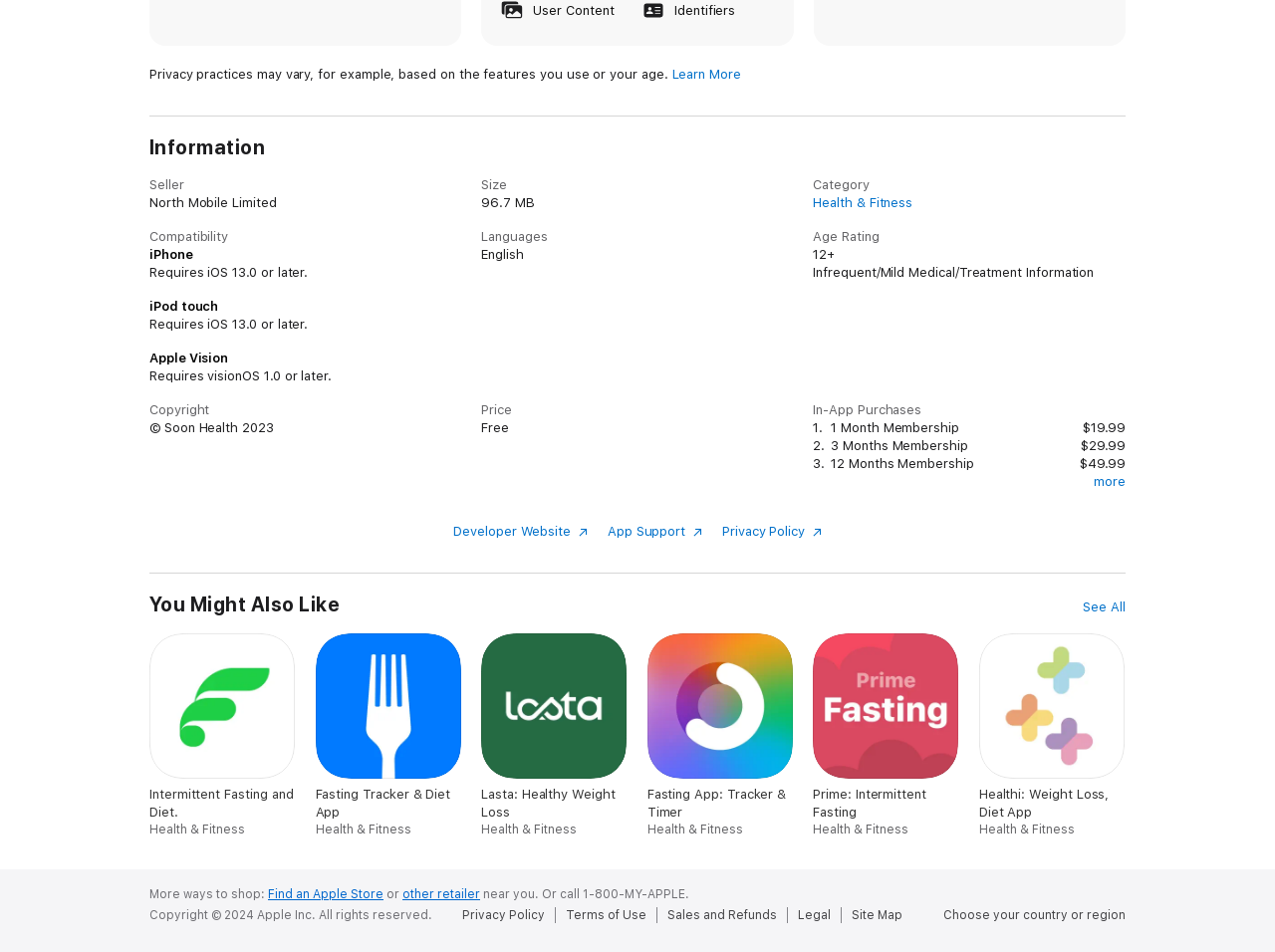Please locate the bounding box coordinates of the element that should be clicked to complete the given instruction: "Click on Web Design".

None